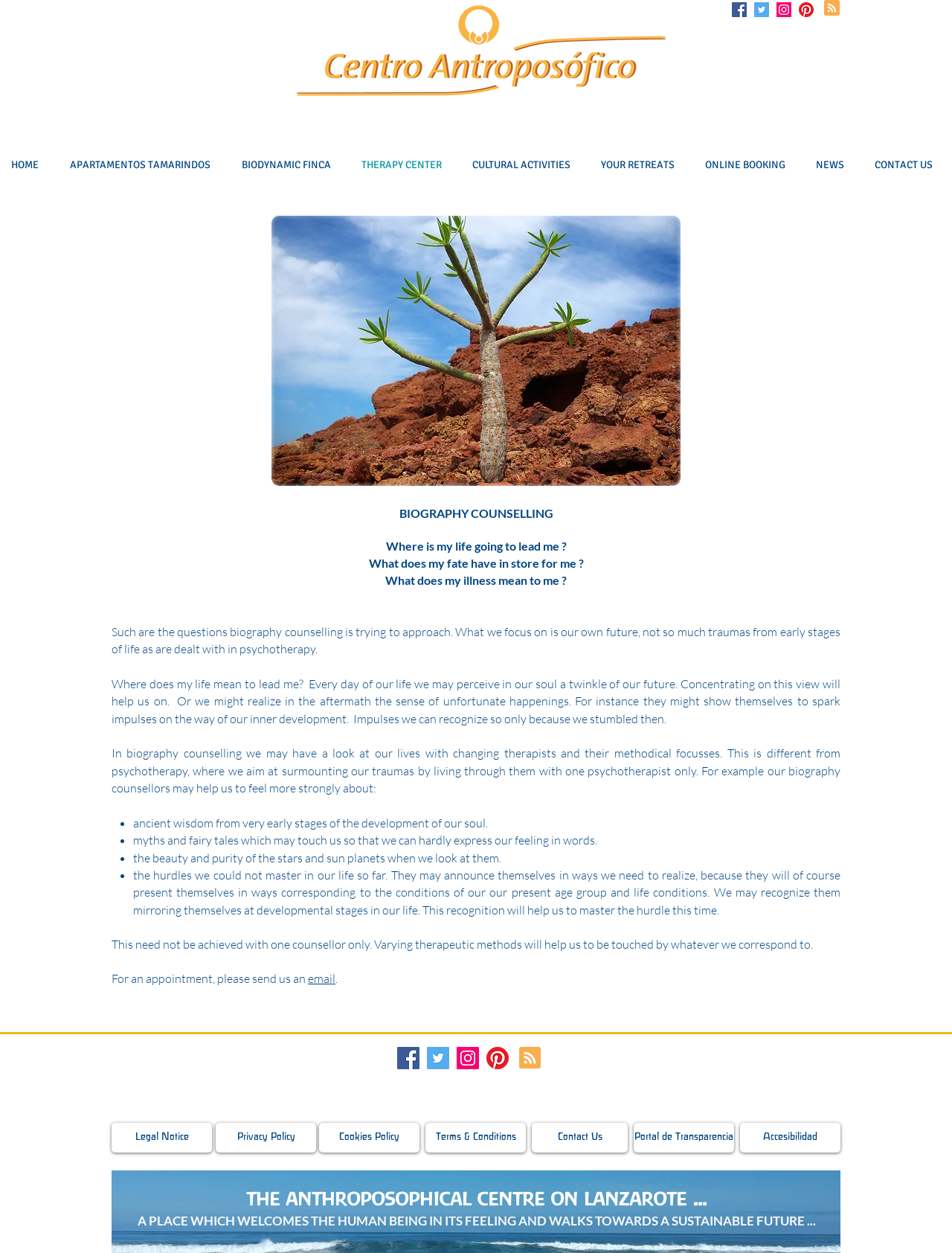Use a single word or phrase to answer the question: 
What is the image on the webpage with a bounding box of [0.285, 0.172, 0.715, 0.388]?

Tabaiba am roten Hang.jpg